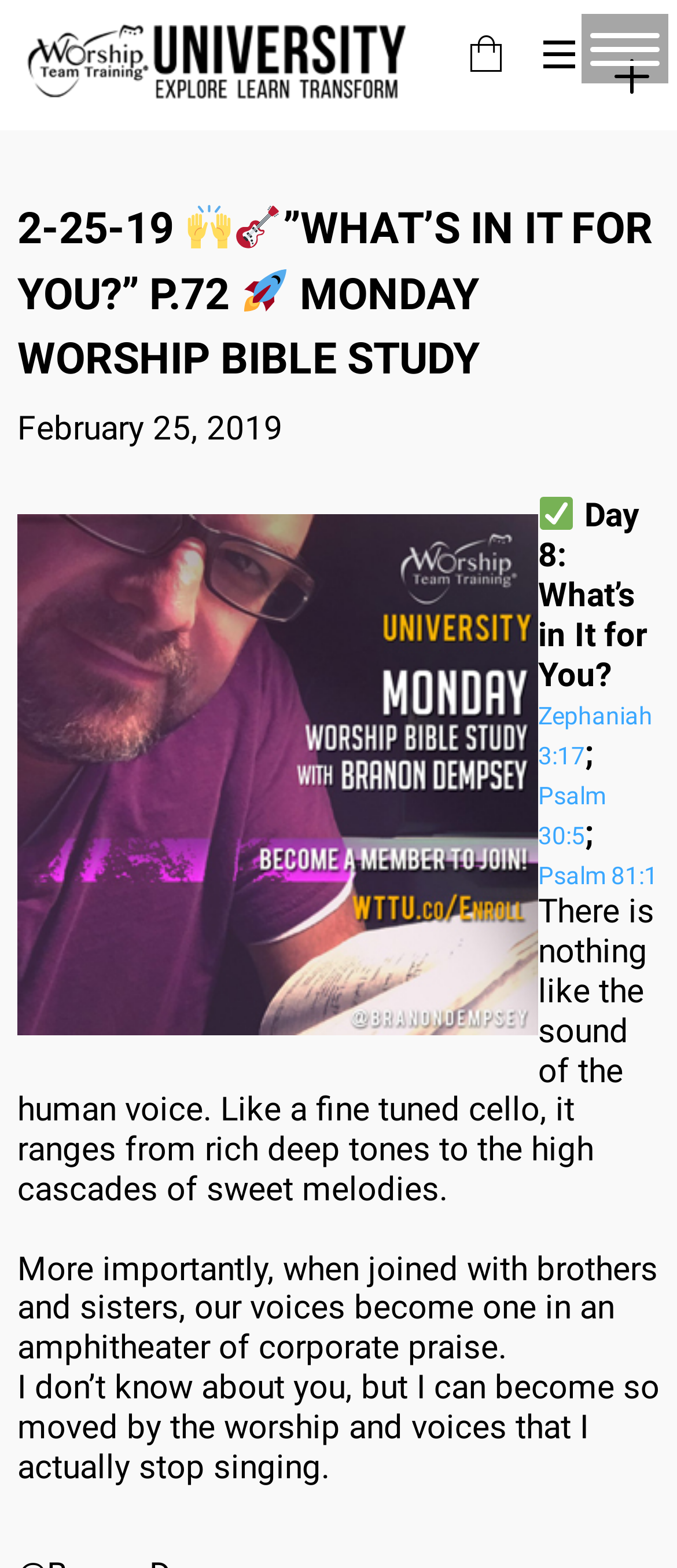Provide the bounding box coordinates of the area you need to click to execute the following instruction: "Click on the 'Zephaniah 3:17' link".

[0.795, 0.448, 0.964, 0.491]